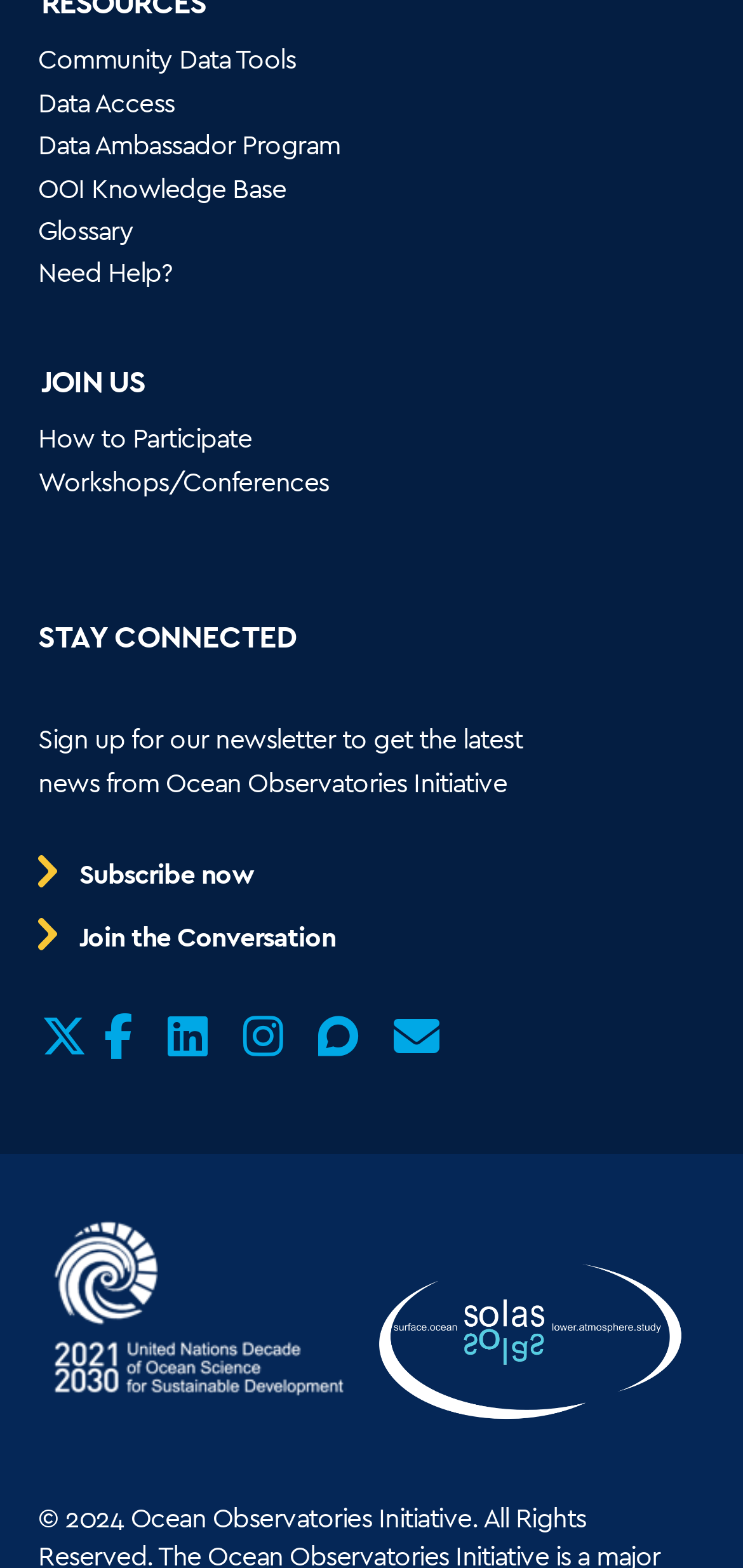What is the content of the image in the bottom section?
Provide a concise answer using a single word or phrase based on the image.

Unknown